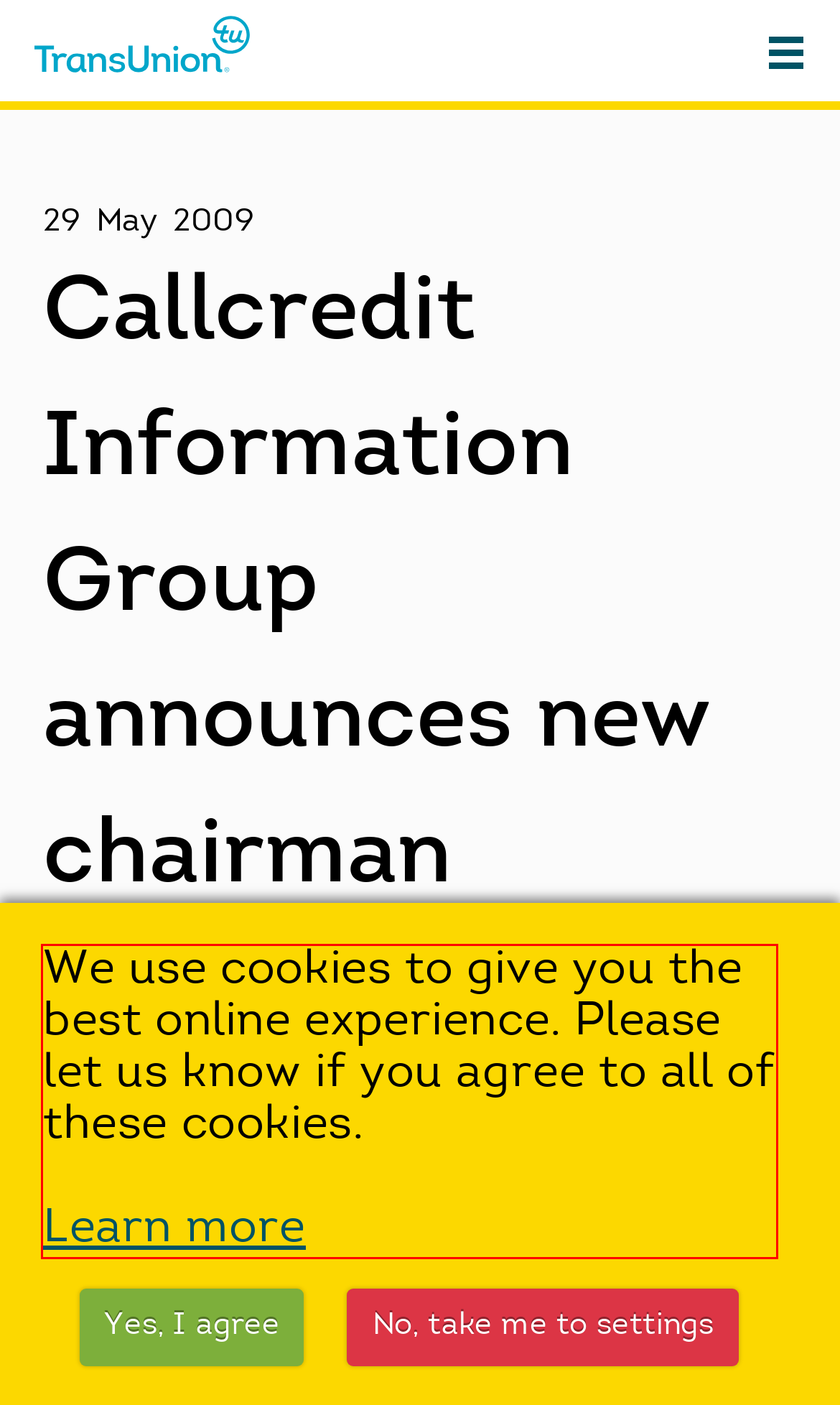You are given a screenshot showing a webpage with a red bounding box. Perform OCR to capture the text within the red bounding box.

We use cookies to give you the best online experience. Please let us know if you agree to all of these cookies. Learn more